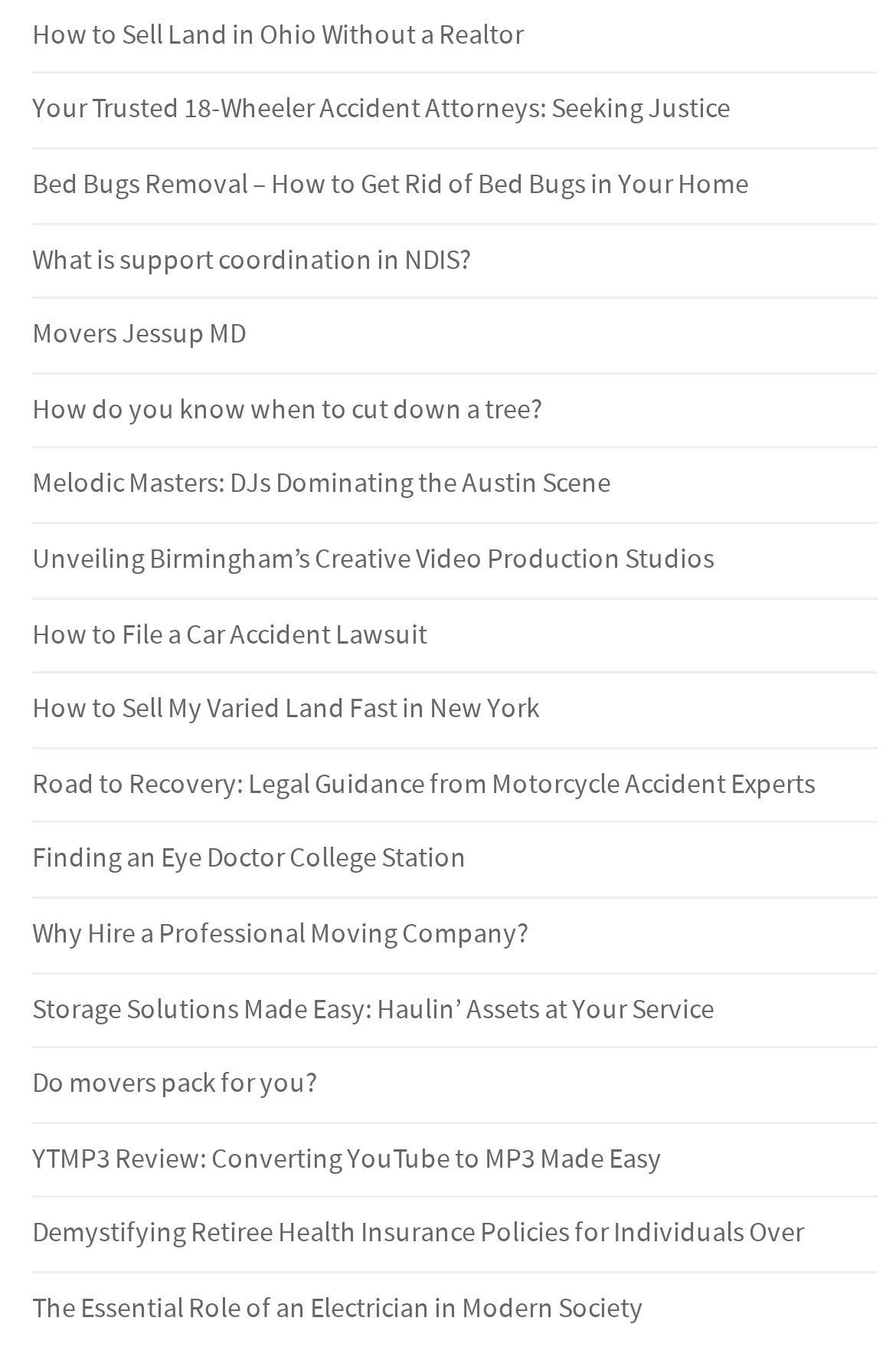Determine the bounding box coordinates for the HTML element described here: "Do movers pack for you?".

[0.036, 0.792, 0.354, 0.818]